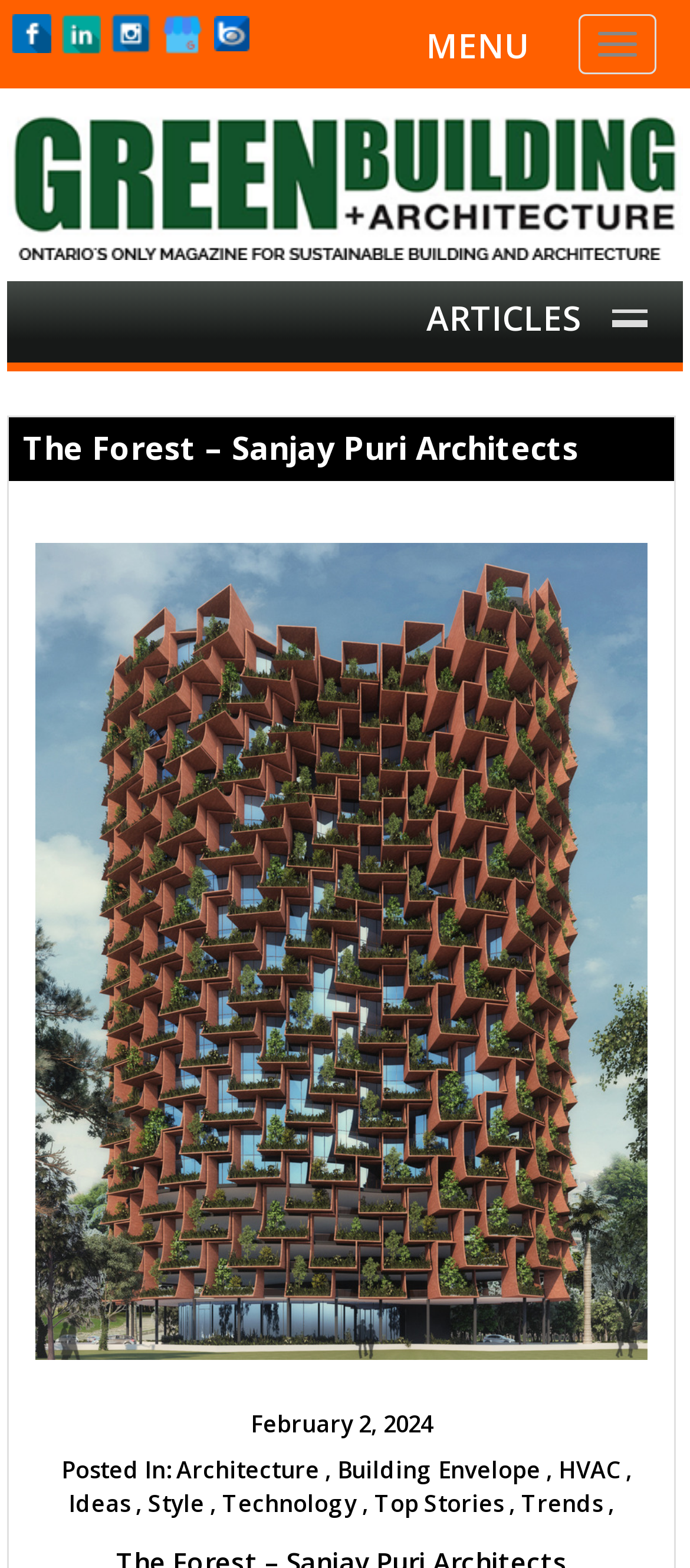Provide the bounding box coordinates of the section that needs to be clicked to accomplish the following instruction: "Read the article posted on February 2, 2024."

[0.363, 0.897, 0.627, 0.918]